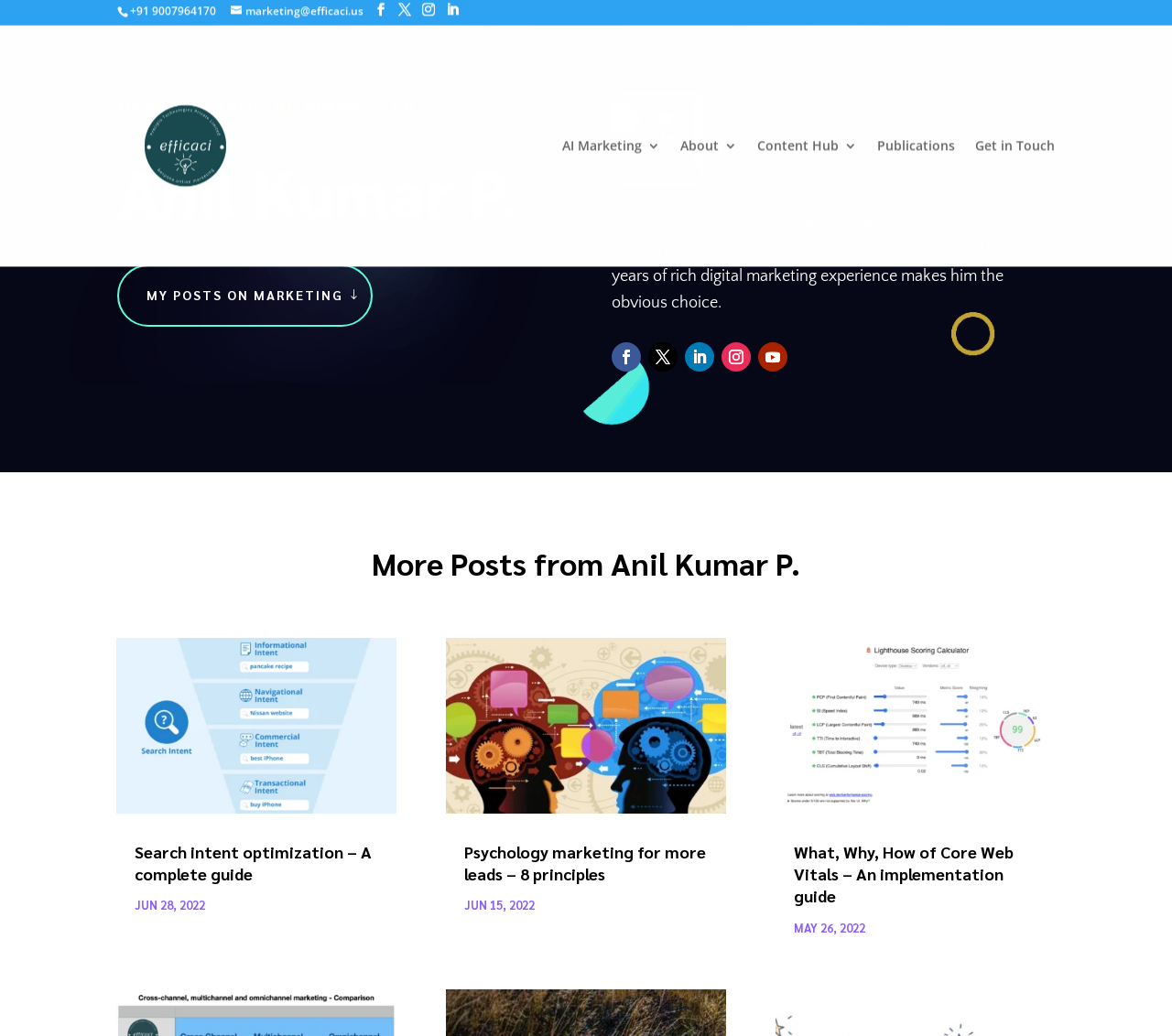How many years of experience does Anil Kumar P. have in digital marketing?
Provide a well-explained and detailed answer to the question.

The description 'Empowering Small and Medium businesses with innovative and experiential marketing to drive exponential growth. 20+ years of rich digital marketing experience makes him the obvious choice.' mentions that Anil Kumar P. has 20+ years of experience in digital marketing.